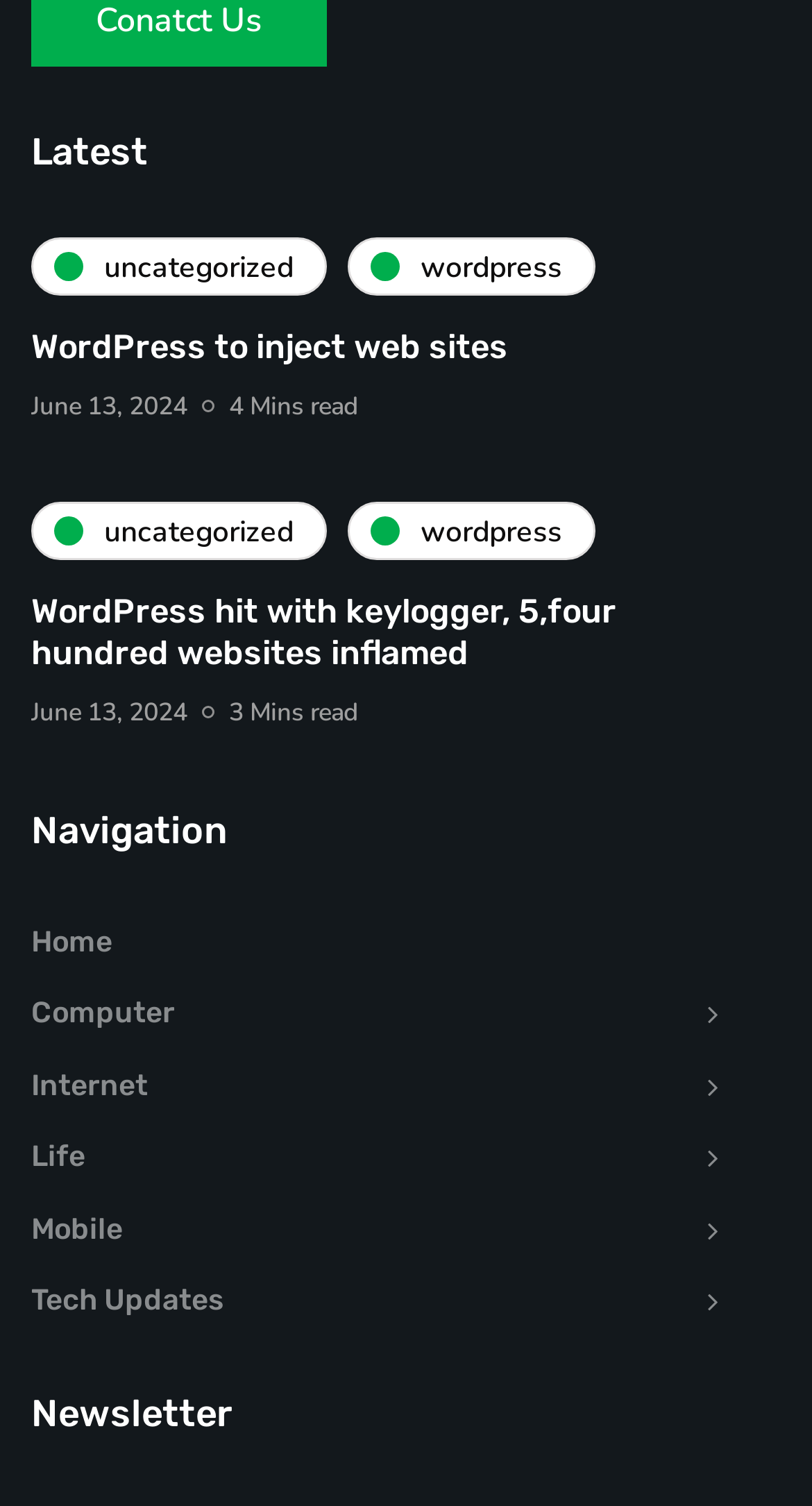Please determine the bounding box coordinates of the element to click on in order to accomplish the following task: "click on the 'Latest' heading". Ensure the coordinates are four float numbers ranging from 0 to 1, i.e., [left, top, right, bottom].

[0.038, 0.085, 0.885, 0.116]